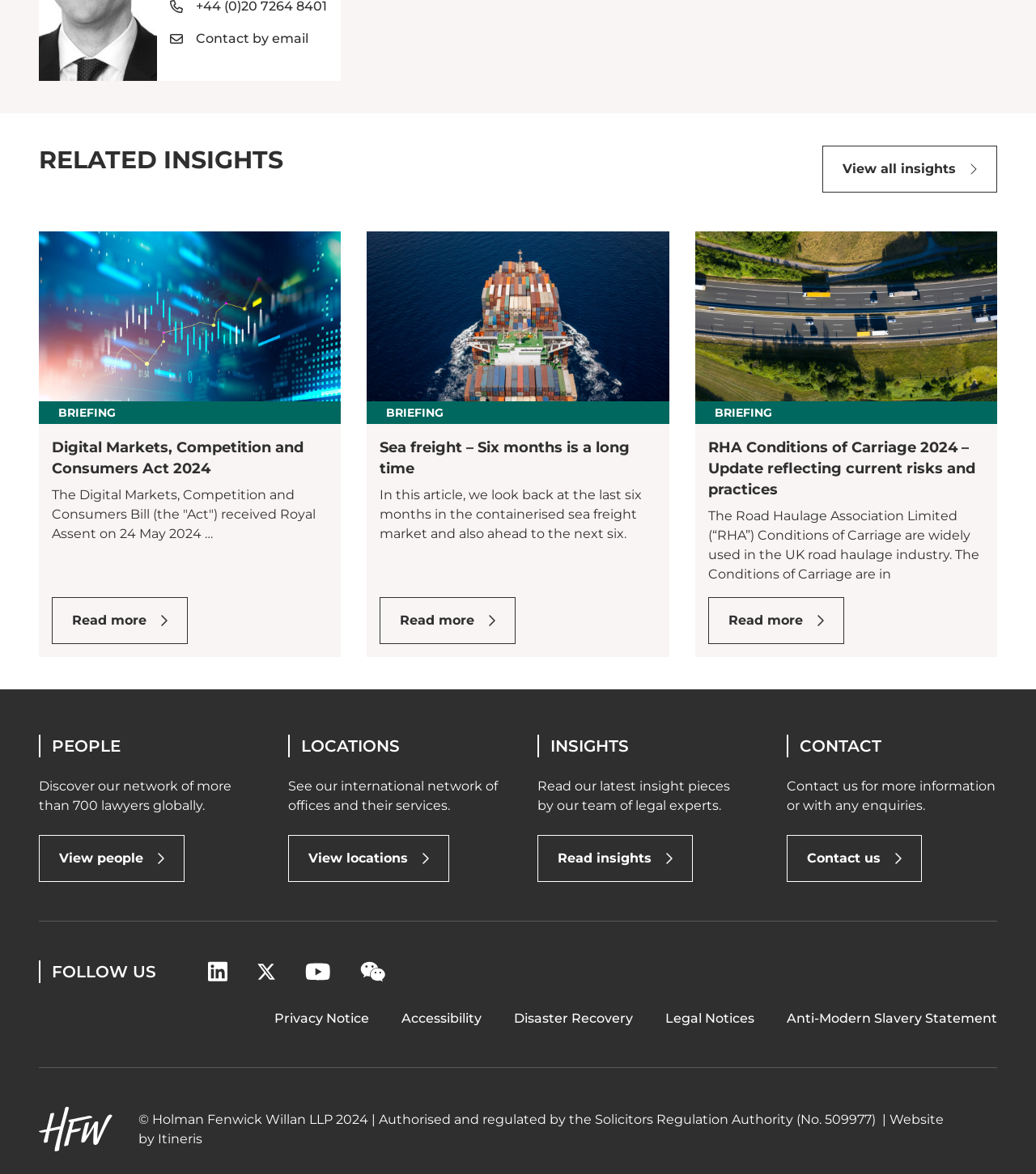Identify the coordinates of the bounding box for the element that must be clicked to accomplish the instruction: "View locations".

[0.278, 0.711, 0.434, 0.751]